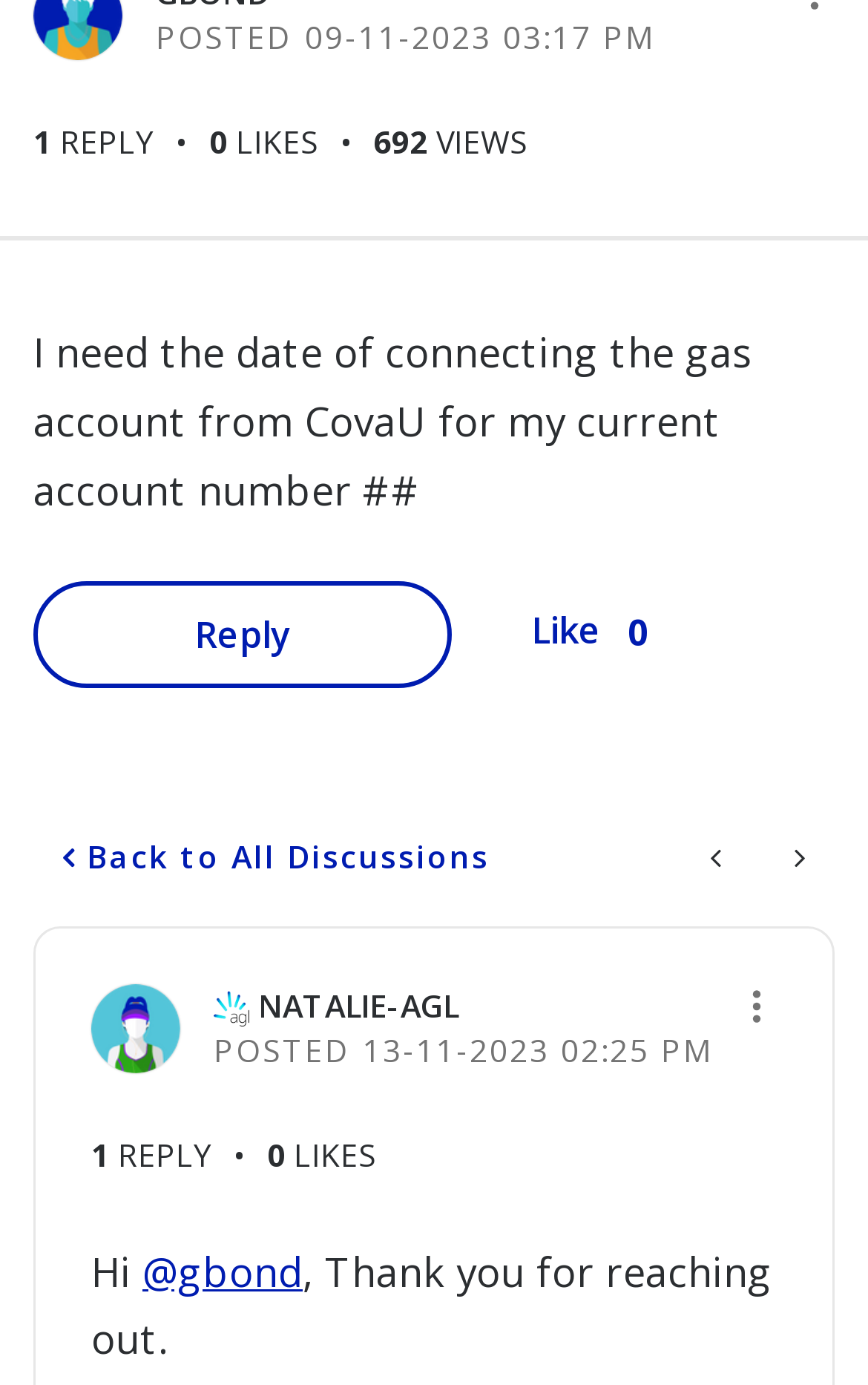Identify the bounding box coordinates of the area that should be clicked in order to complete the given instruction: "Show comment option menu". The bounding box coordinates should be four float numbers between 0 and 1, i.e., [left, top, right, bottom].

[0.828, 0.702, 0.915, 0.75]